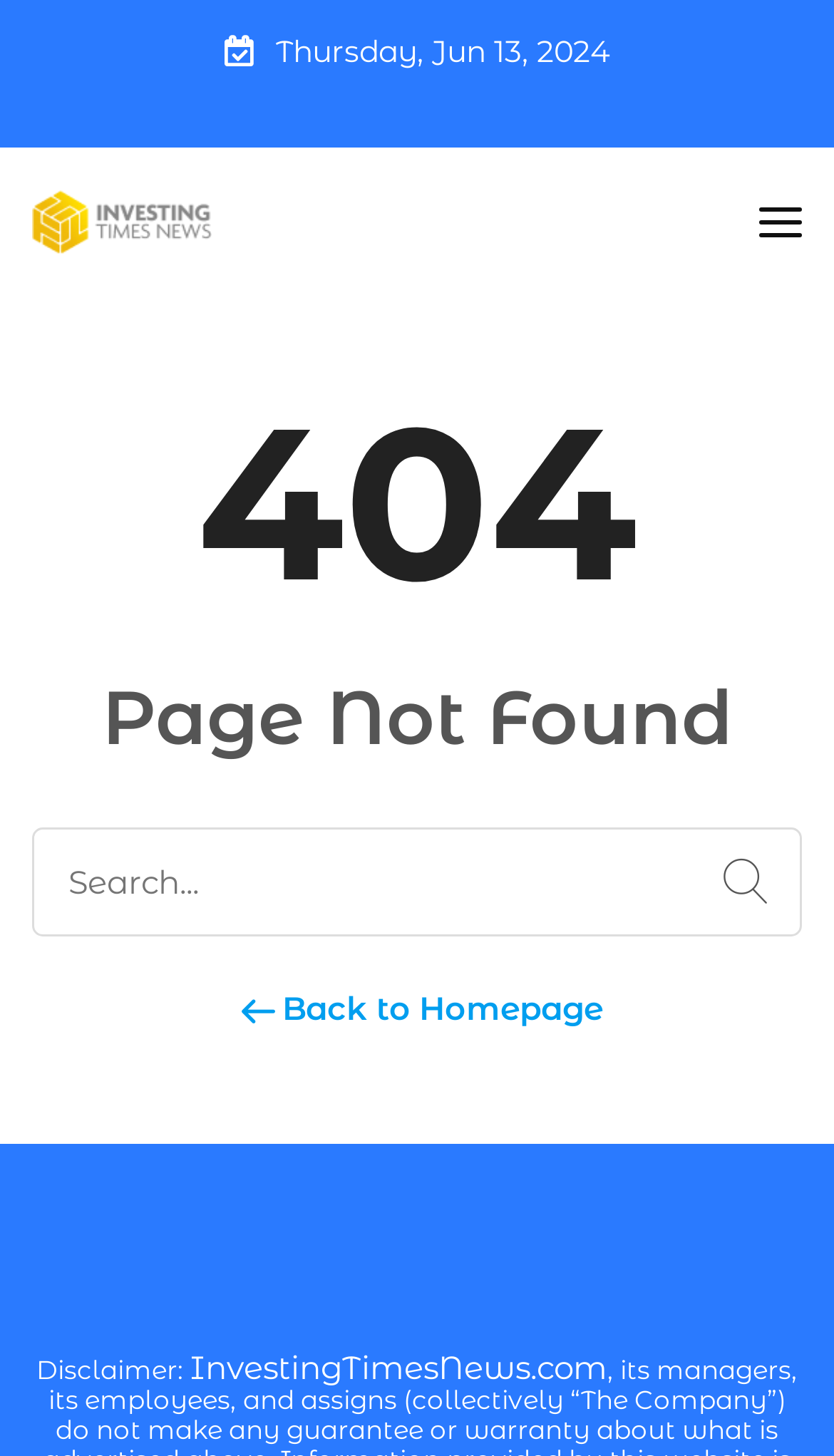What is the current date?
Use the information from the image to give a detailed answer to the question.

The current date can be found at the top of the webpage, which is displayed as 'Thursday, Jun 13, 2024'.